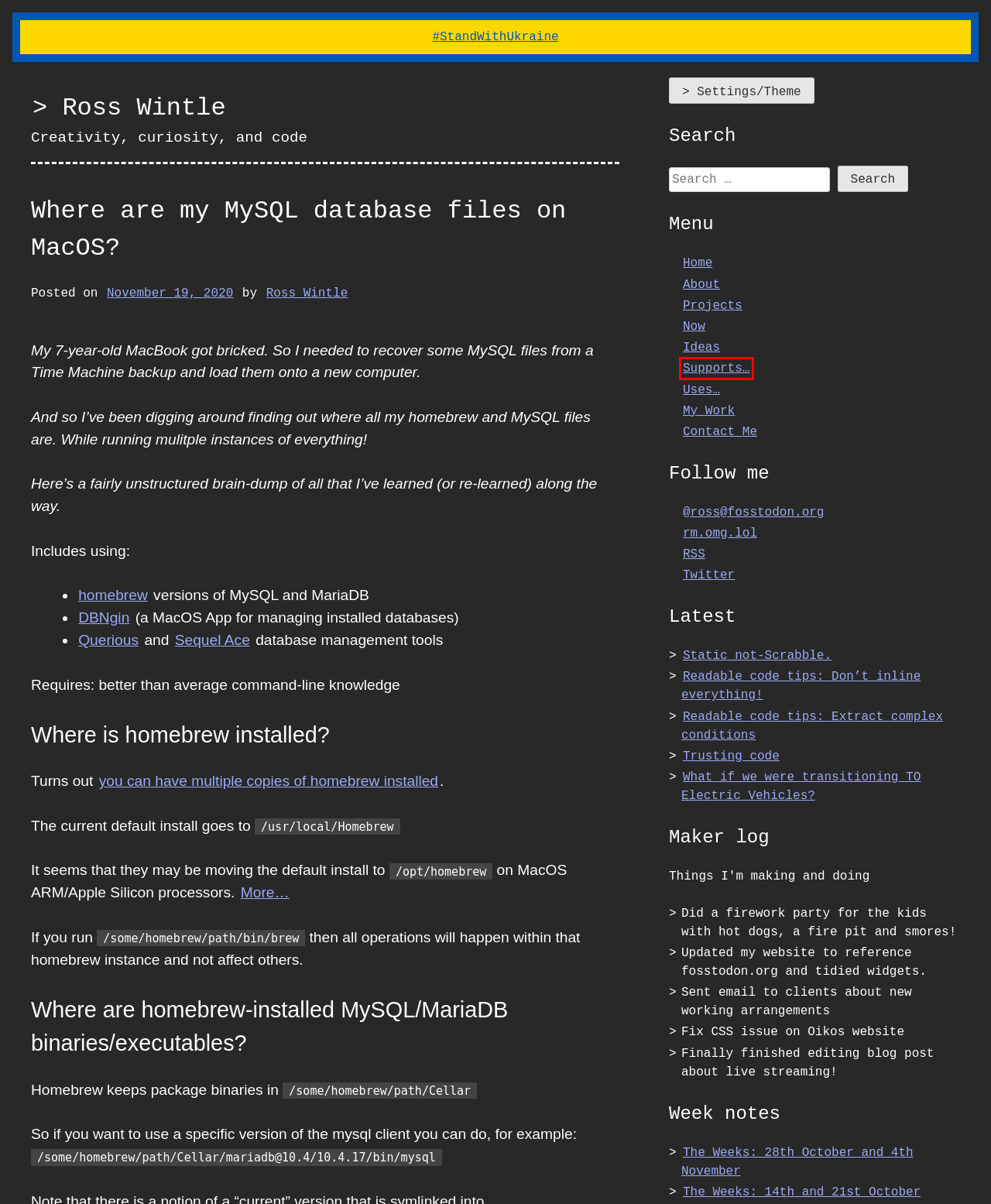You have a screenshot of a webpage with a red rectangle bounding box around an element. Identify the best matching webpage description for the new page that appears after clicking the element in the bounding box. The descriptions are:
A. About - Ross Wintle
B. Contact Me - Ross Wintle
C. Ross Wintle - Freelance technology, code and consultancy - Ross Wintle
D. Readable code tips: Extract complex conditions - Ross Wintle
E. Ross Wintle, Author at Ross Wintle
F. Readable code tips: Don't inline everything! - Ross Wintle
G. Supports... - Ross Wintle
H. Now - Ross Wintle

G